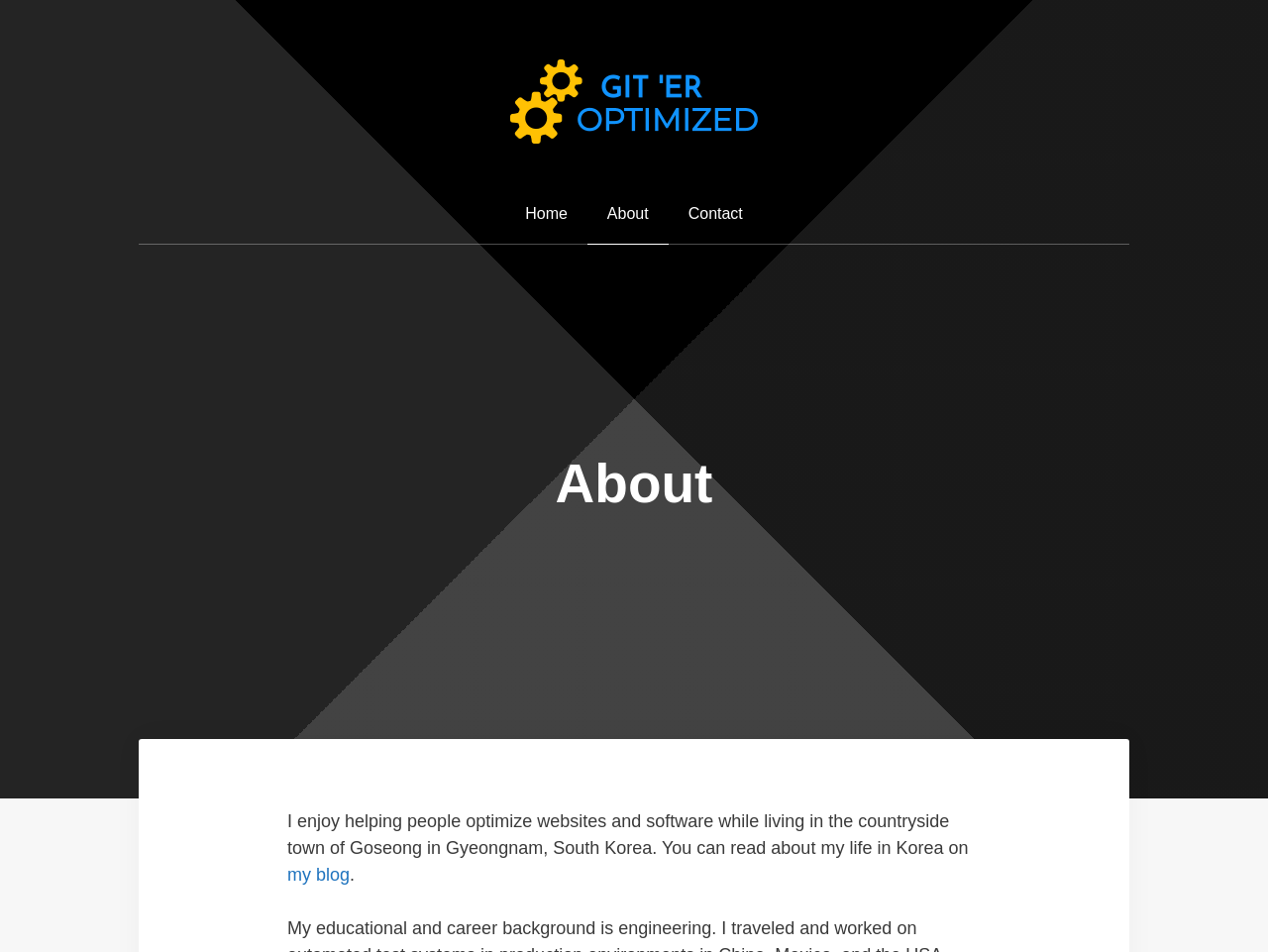Construct a comprehensive caption that outlines the webpage's structure and content.

The webpage is about the author's personal profile, with a focus on their profession and life in South Korea. At the top, there is a banner with the site's name, "GIT ER OPTIMIZED", accompanied by an image with the same name. Below the banner, a primary navigation menu is situated, containing three links: "Home", "About", and "Contact".

The main content of the page is a heading titled "About", which takes up a significant portion of the page. Underneath the heading, there is a paragraph of text that describes the author's profession as a website and software optimizer, and their life in Goseong, South Korea. The text also mentions the author's blog, which is linked to from the paragraph. The blog link is positioned at the bottom of the paragraph, slightly indented from the main text.